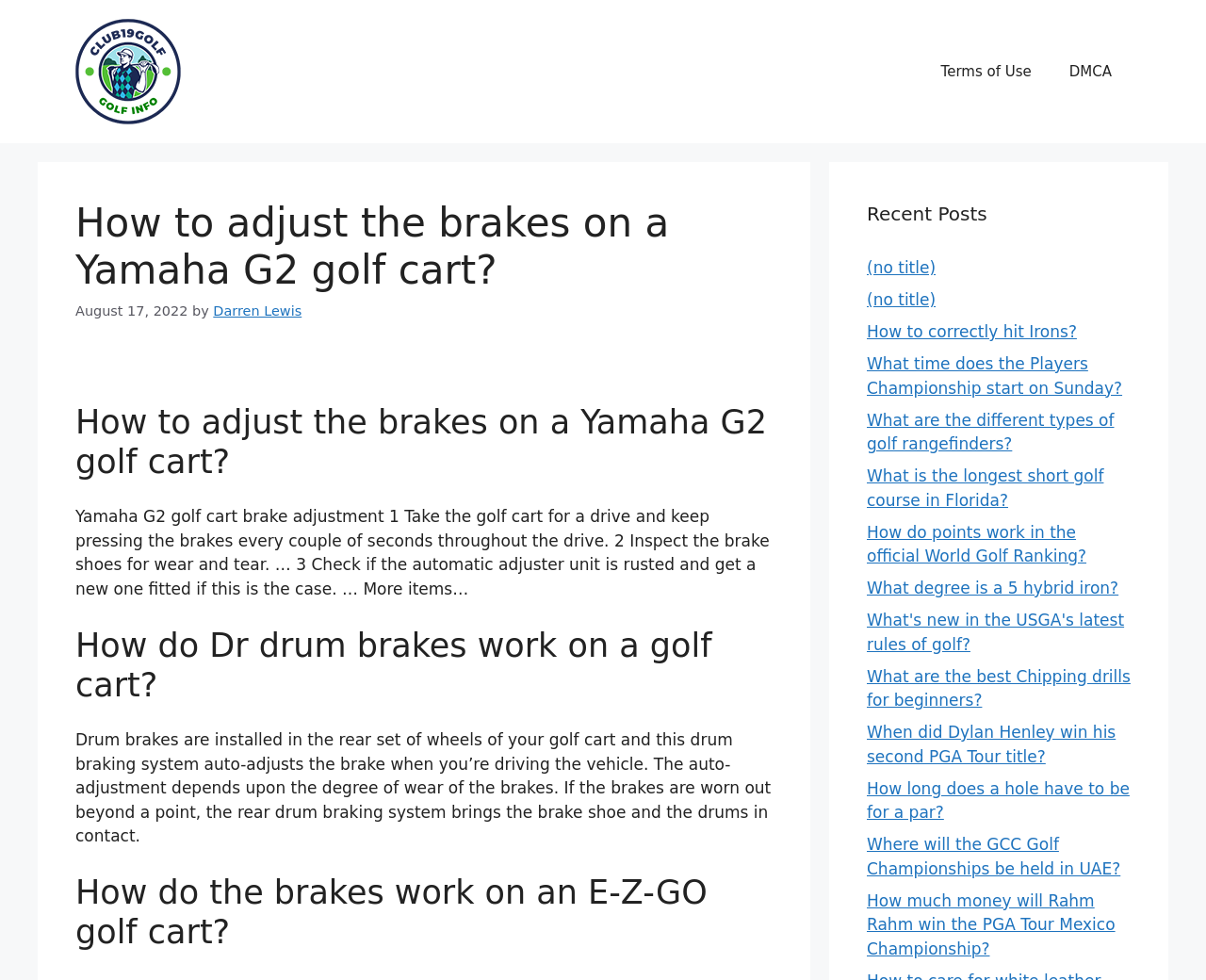Find the bounding box of the UI element described as: "(no title)". The bounding box coordinates should be given as four float values between 0 and 1, i.e., [left, top, right, bottom].

[0.719, 0.263, 0.776, 0.283]